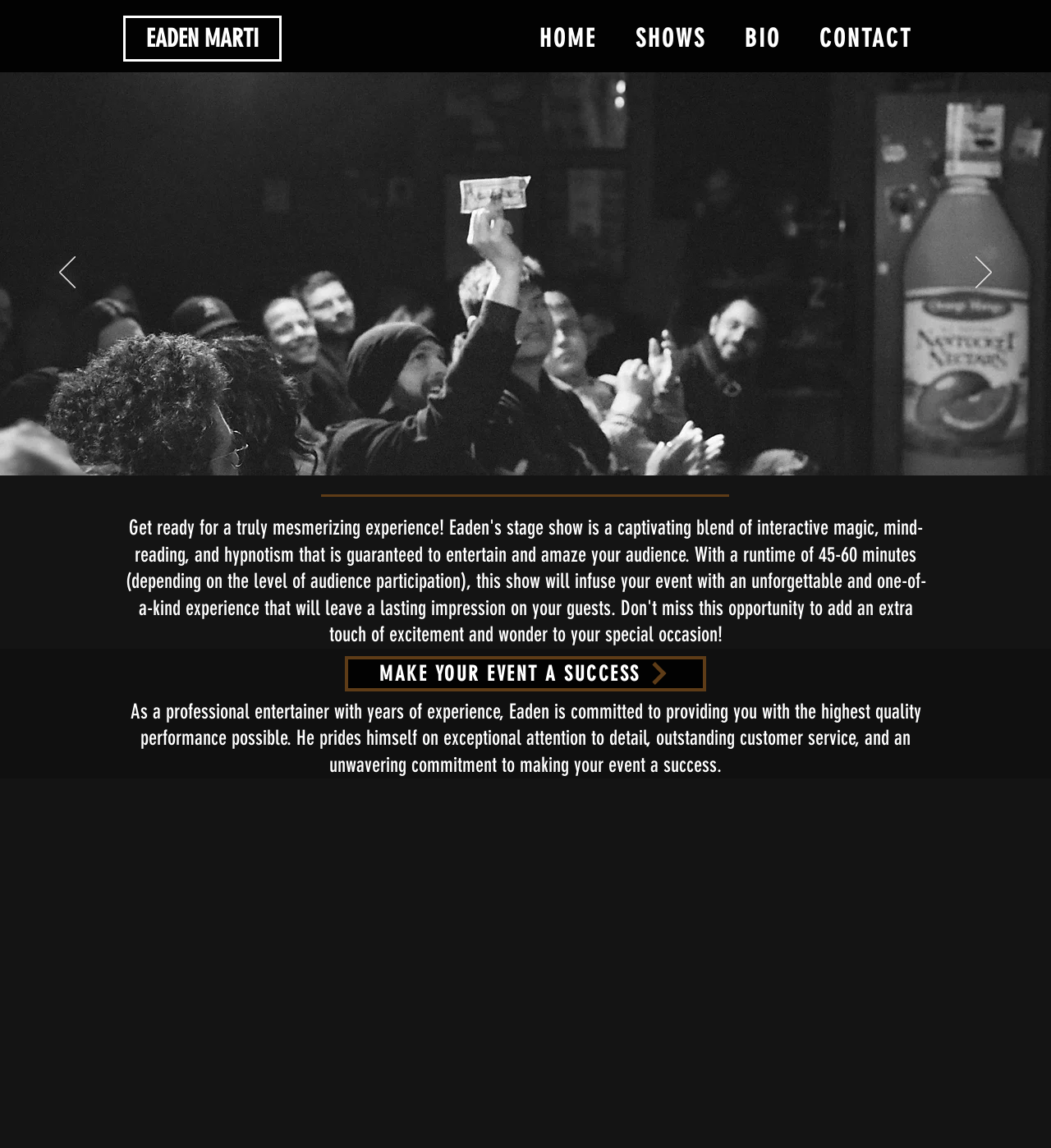What is the purpose of the 'SHOWS' button?
Examine the screenshot and reply with a single word or phrase.

To view shows